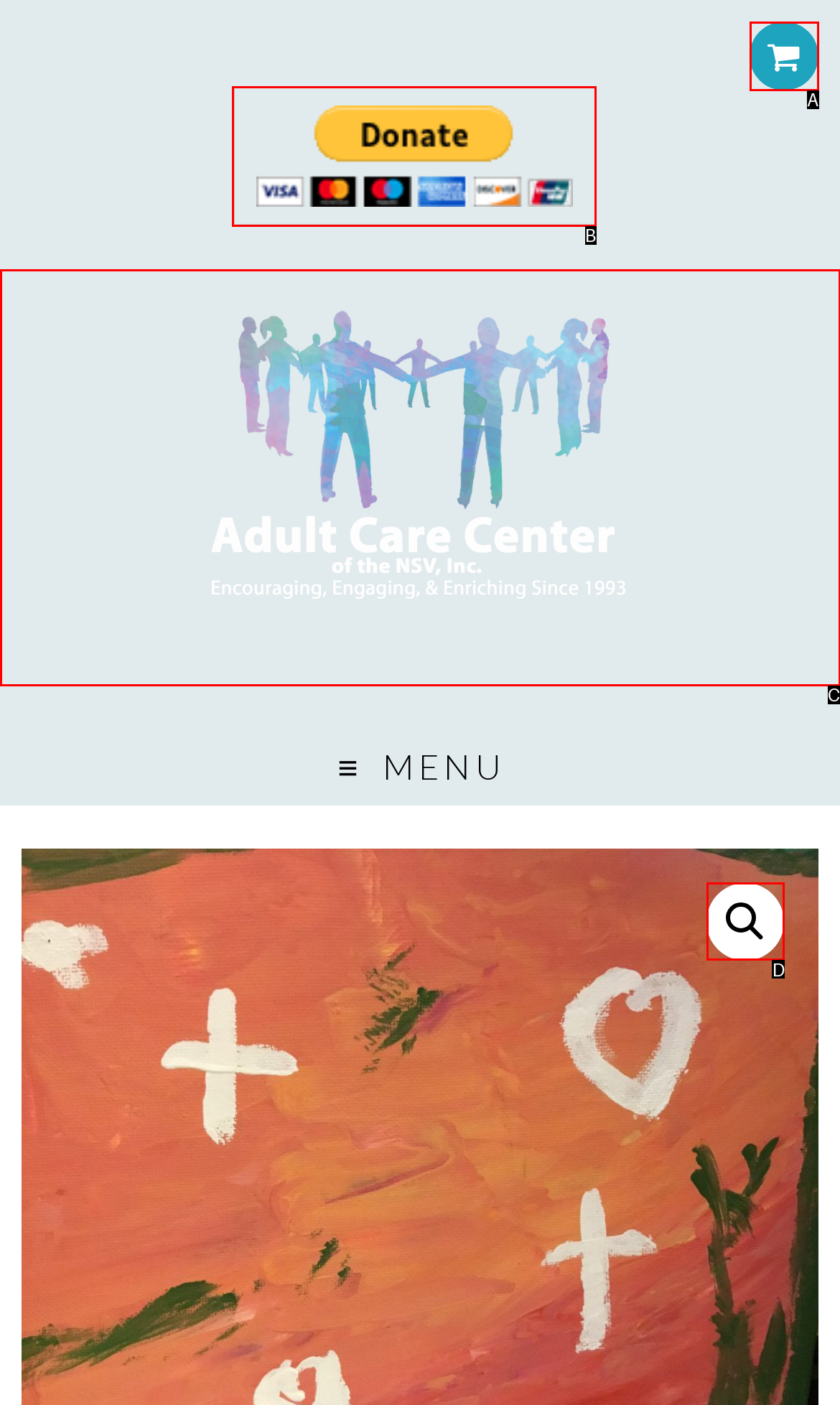Based on the description: parent_node: MENU, select the HTML element that fits best. Provide the letter of the matching option.

C